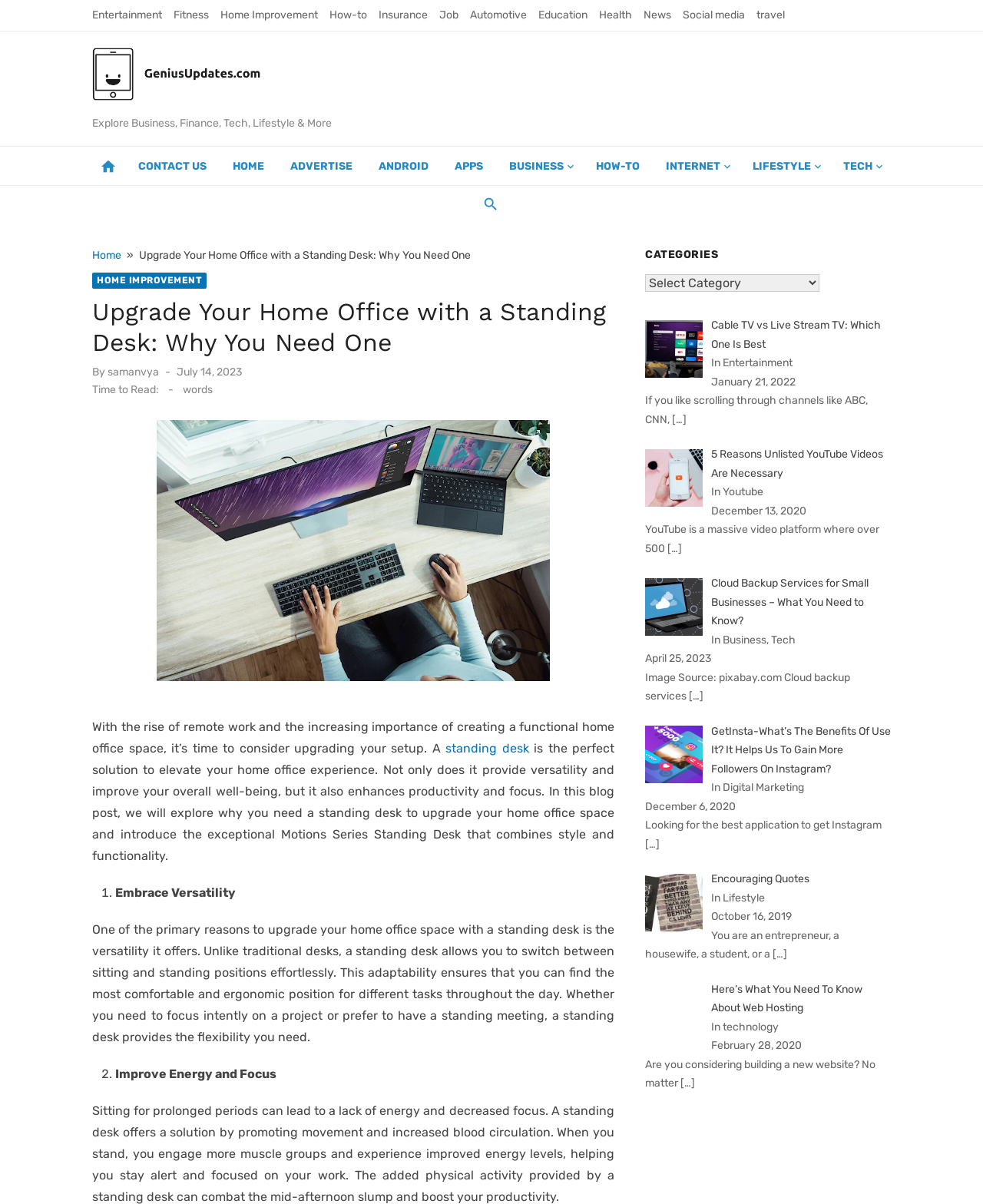Please mark the bounding box coordinates of the area that should be clicked to carry out the instruction: "Explore the category 'Entertainment'".

[0.094, 0.007, 0.165, 0.018]